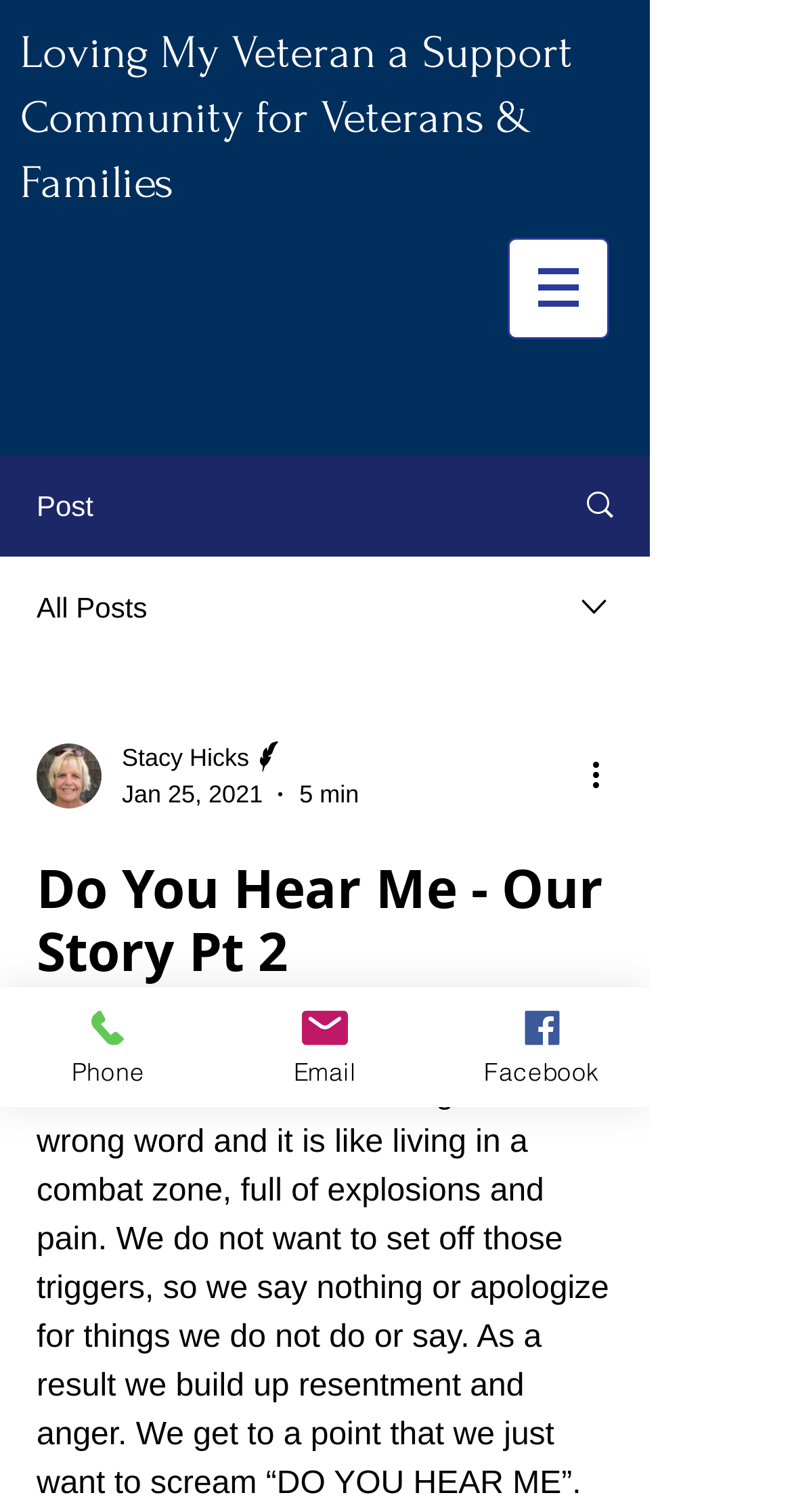Identify the bounding box coordinates of the area you need to click to perform the following instruction: "Click the navigation menu".

[0.641, 0.157, 0.769, 0.224]